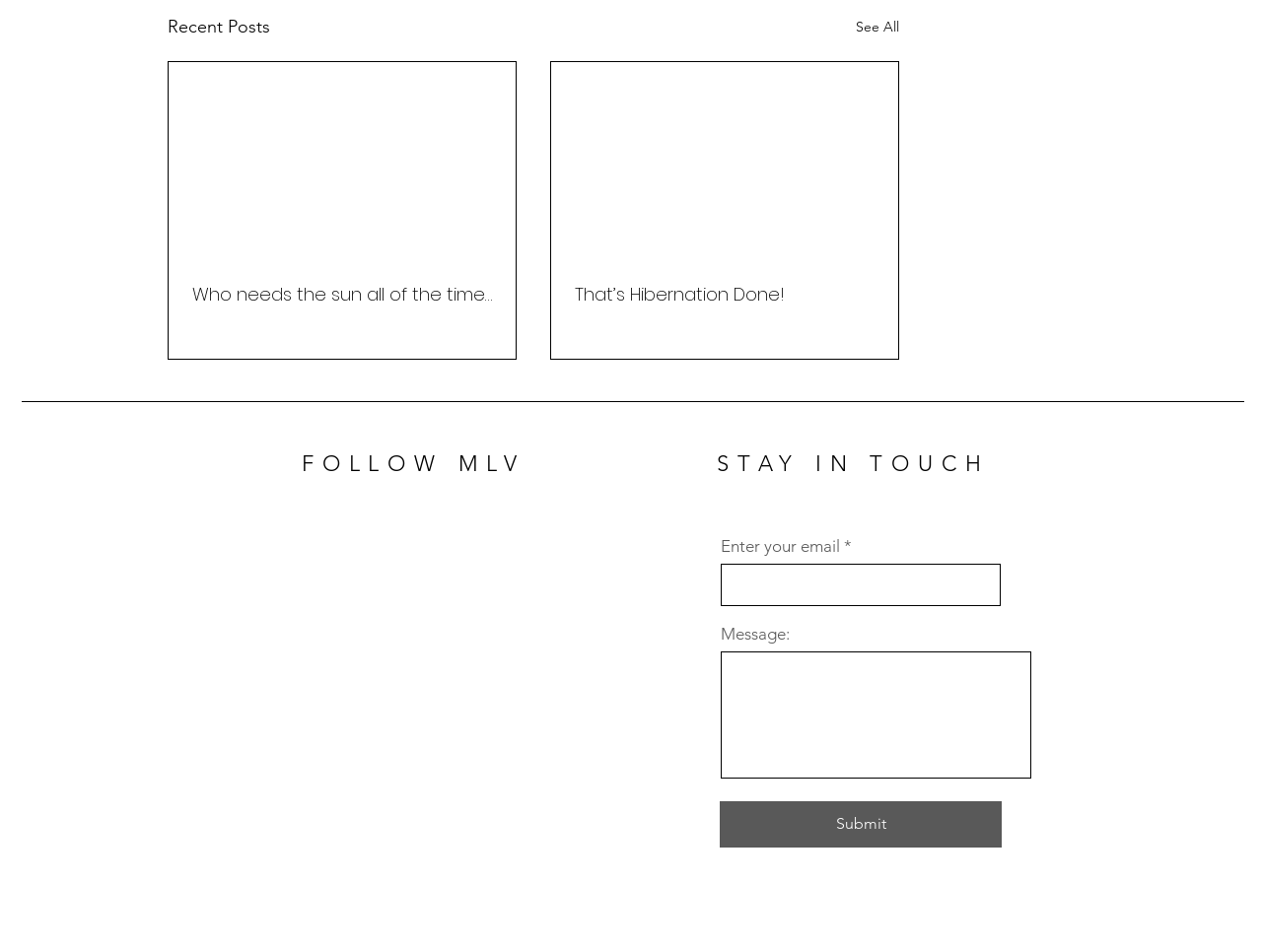Using the webpage screenshot and the element description That’s Hibernation Done!, determine the bounding box coordinates. Specify the coordinates in the format (top-left x, top-left y, bottom-right x, bottom-right y) with values ranging from 0 to 1.

[0.455, 0.295, 0.693, 0.323]